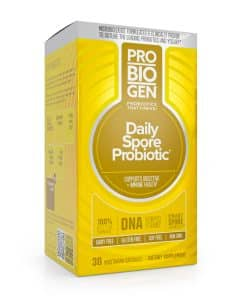Outline with detail what the image portrays.

The image showcases the packaging of the PROBIOGEN Daily Spore Probiotic, a dietary supplement designed to support gut health. The box prominently features a vibrant yellow background with bold, eye-catching text that reads "PROBIOGEN" and "Daily Spore Probiotic." The design emphasizes its key benefits, highlighting that it contains 100% DNA verified strains, ensuring high quality and potency. This product is marketed as a supportive option for digestive health, featuring details about its formulation on the side panels. The packaging also indicates that it contains 30 vegetarian capsules, making it a convenient option for daily use.